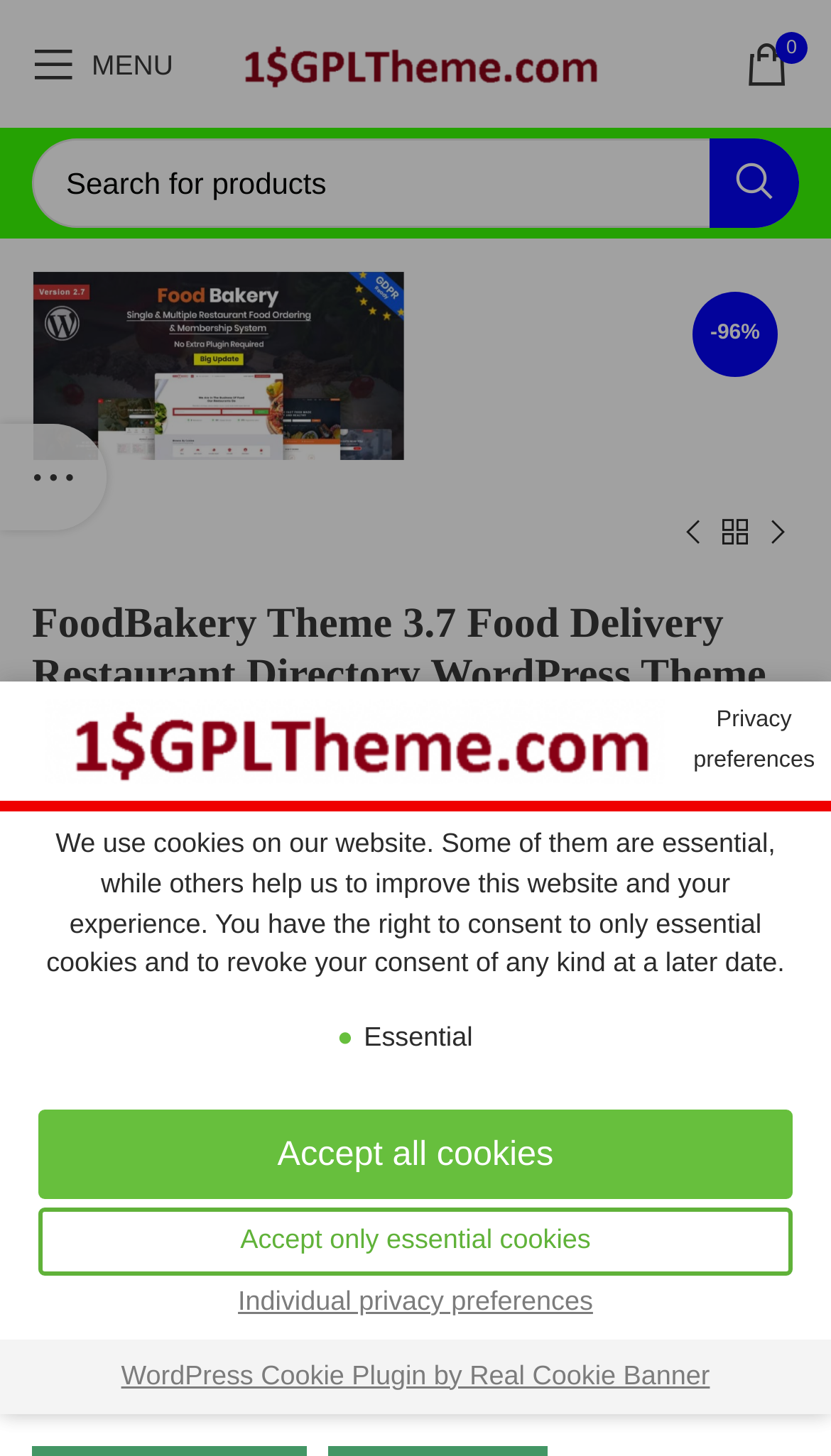Locate the UI element described as follows: "Search". Return the bounding box coordinates as four float numbers between 0 and 1 in the order [left, top, right, bottom].

[0.854, 0.095, 0.962, 0.157]